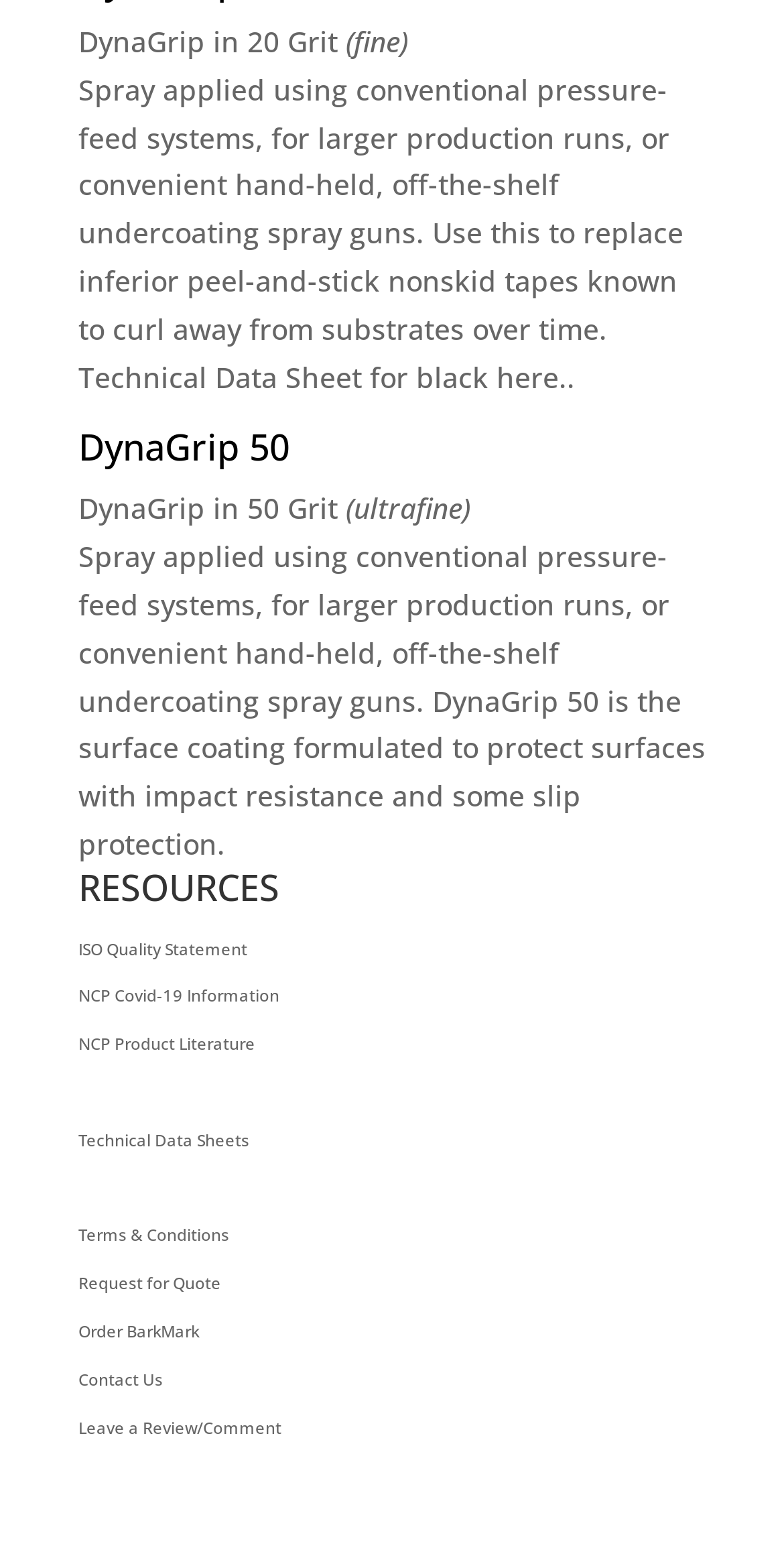Locate the bounding box coordinates of the segment that needs to be clicked to meet this instruction: "View ISO Quality Statement".

[0.1, 0.599, 0.315, 0.613]